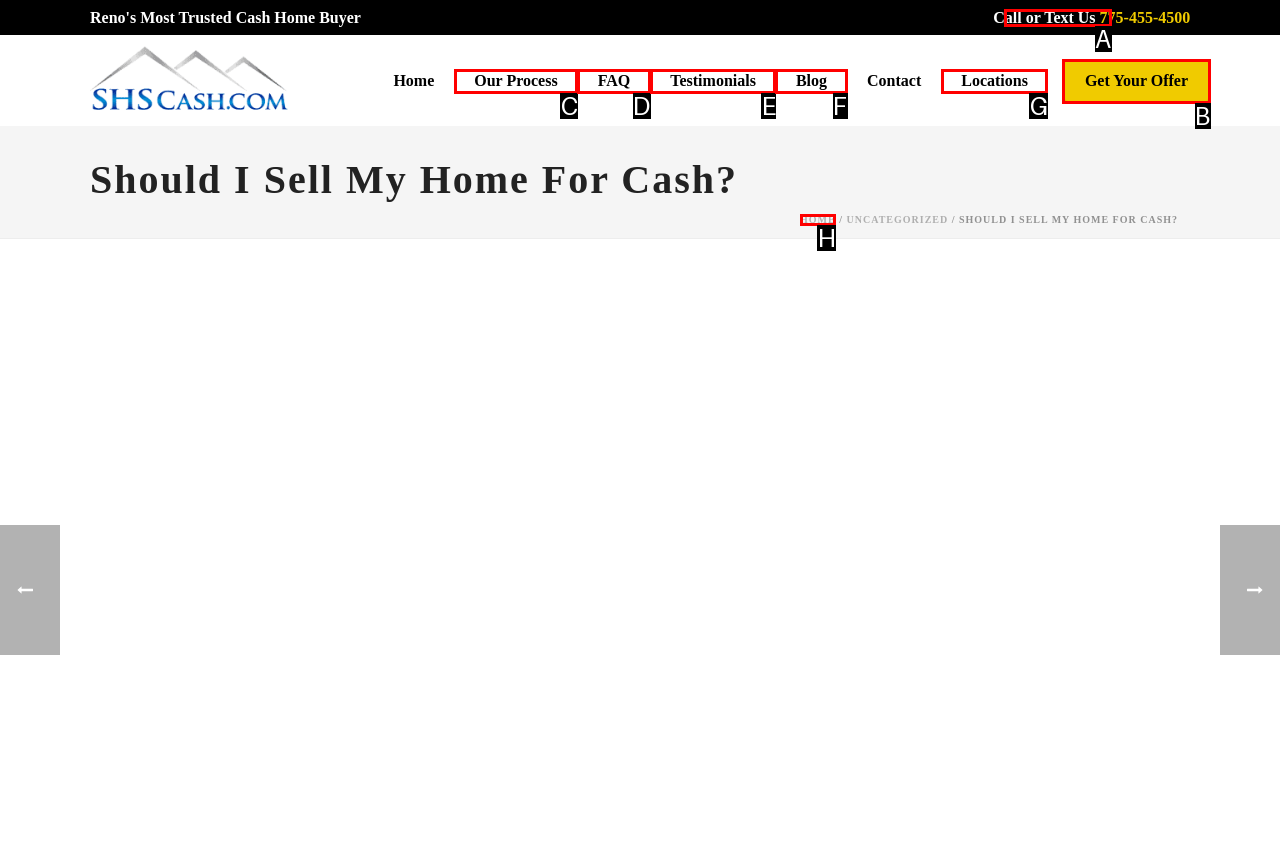Indicate which lettered UI element to click to fulfill the following task: Call or text the phone number
Provide the letter of the correct option.

A